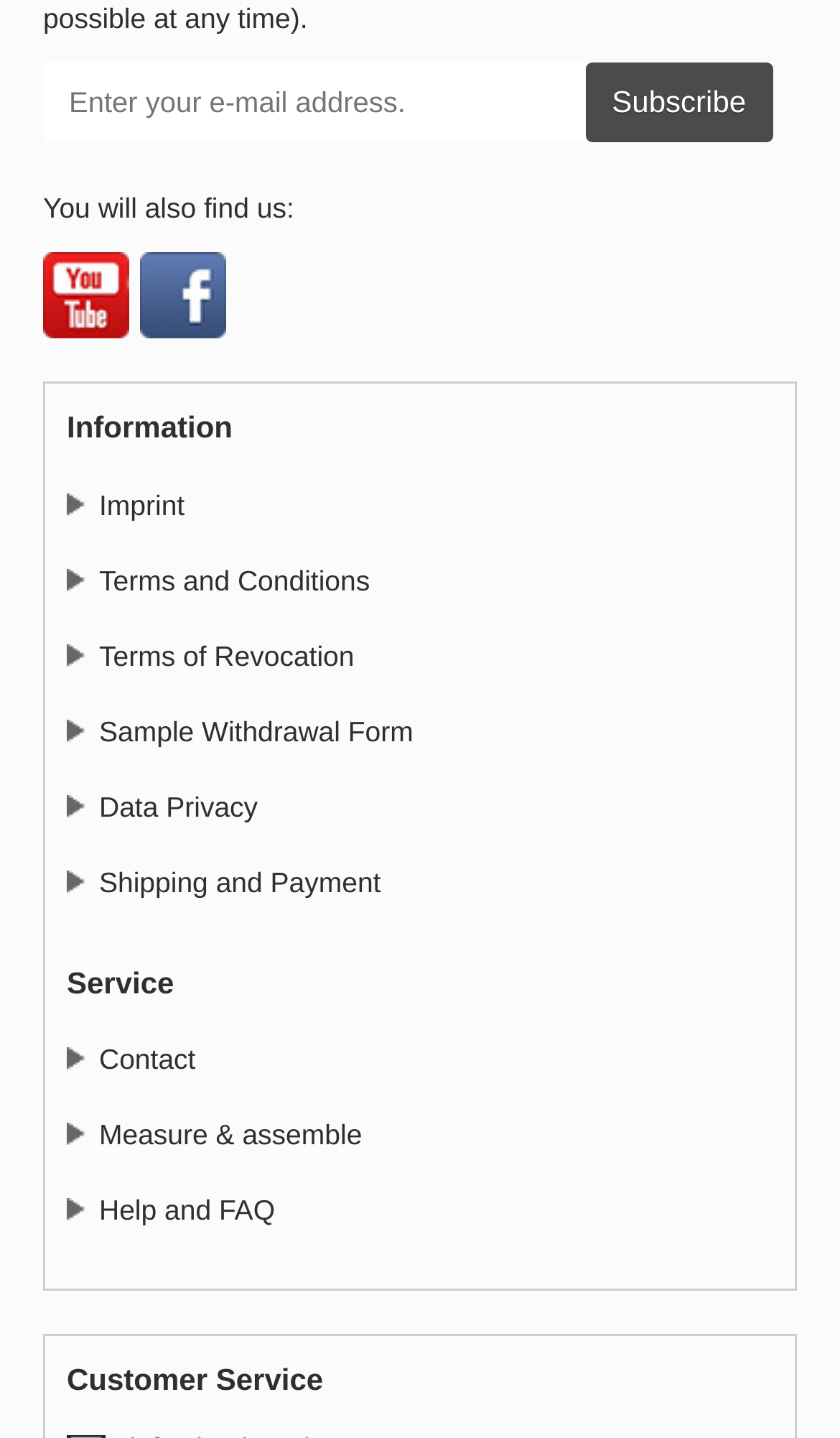Reply to the question with a single word or phrase:
What are the different sections on the webpage?

Information, Service, Customer Service